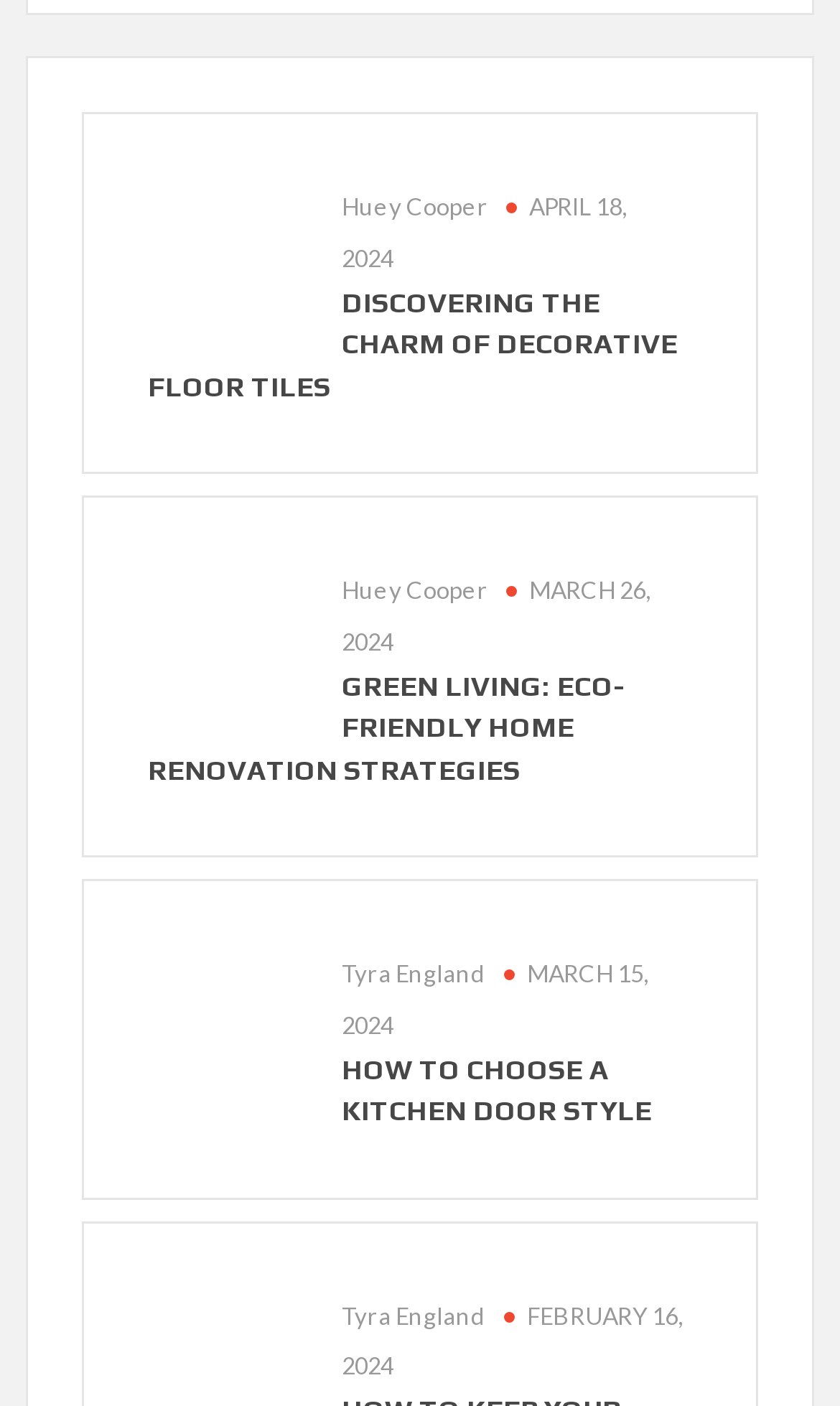How many links are in the third article?
Please ensure your answer is as detailed and informative as possible.

I counted the number of 'link' elements within the third 'article' element [110], which are [236], [327], [465], and [329]. These represent four separate links within the article.